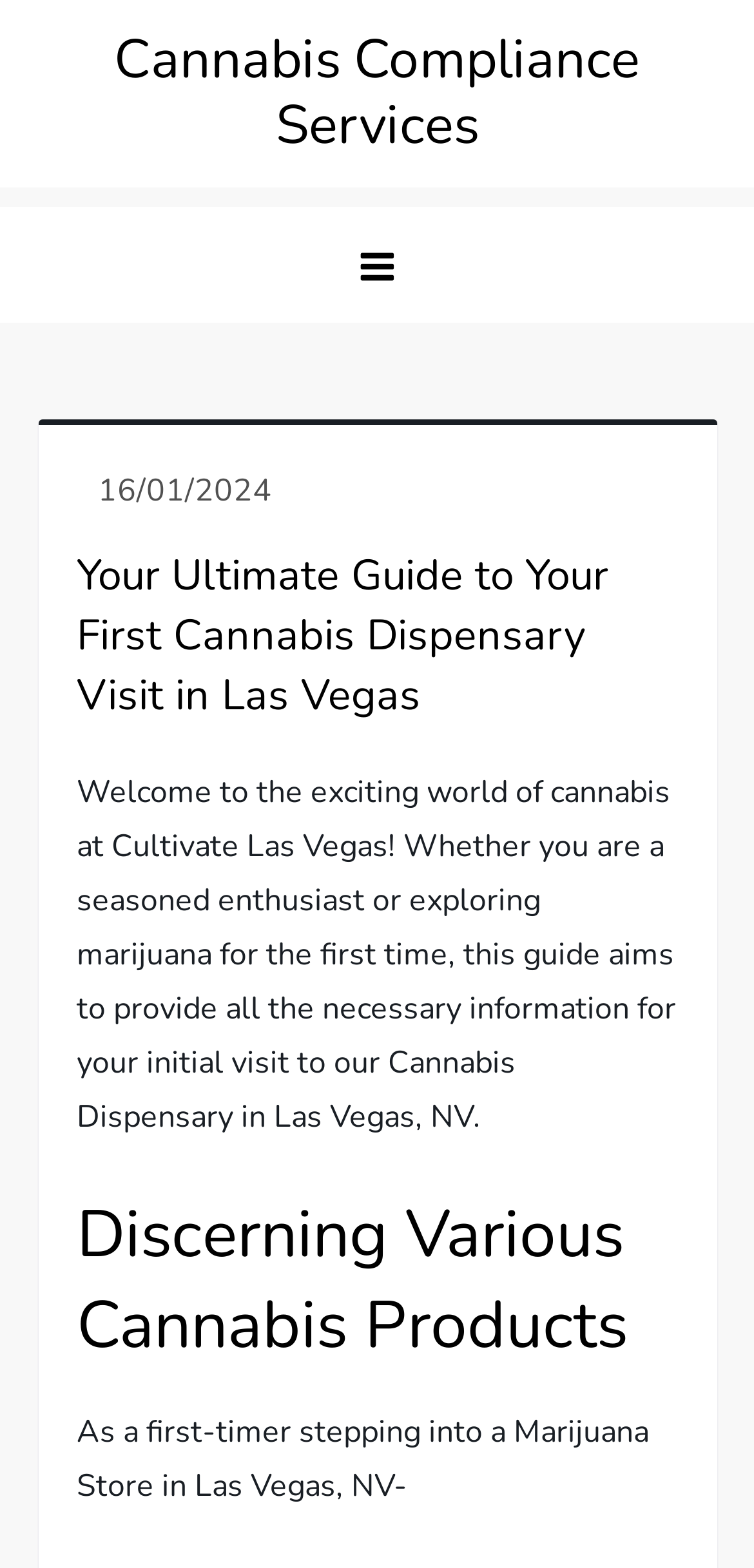What type of products are discussed in the guide?
Give a single word or phrase answer based on the content of the image.

Cannabis products